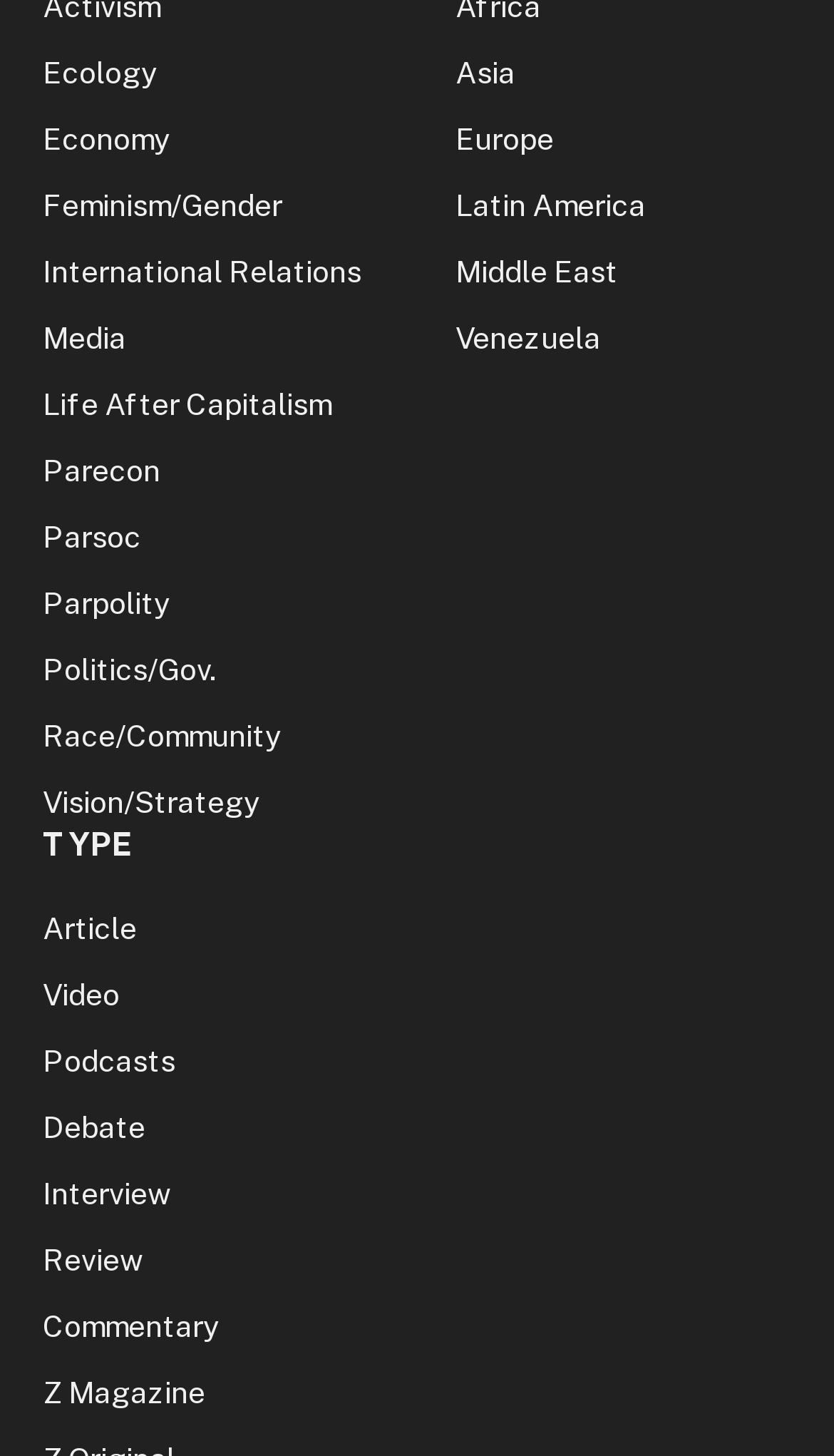Pinpoint the bounding box coordinates of the area that should be clicked to complete the following instruction: "Explore the 'Life After Capitalism' topic". The coordinates must be given as four float numbers between 0 and 1, i.e., [left, top, right, bottom].

[0.051, 0.265, 0.397, 0.289]